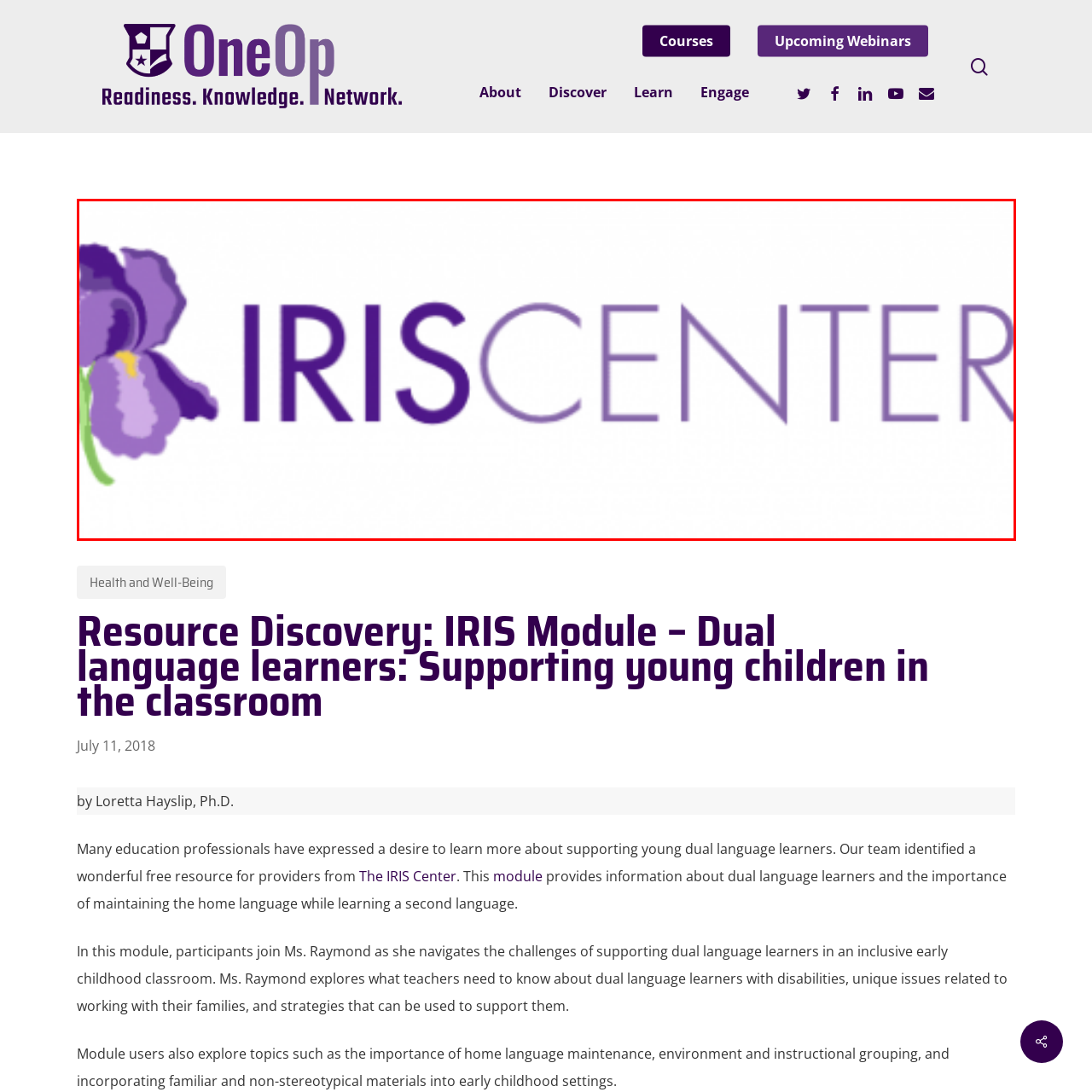Explain thoroughly what is happening in the image that is surrounded by the red box.

The image features the logo of the IRIS Center, which prominently displays a stylized purple iris flower on the left, symbolizing growth and learning. The text "IRIS CENTER" is creatively designed, with "IRIS" in a bold purple font, reflecting the organization's focus on educational resources. The elegant design of the logo aligns with the center's mission of supporting educators in fostering inclusive environments for dual language learners, particularly in early childhood classrooms. This resource is celebrated for providing valuable insights and strategies for educational professionals.